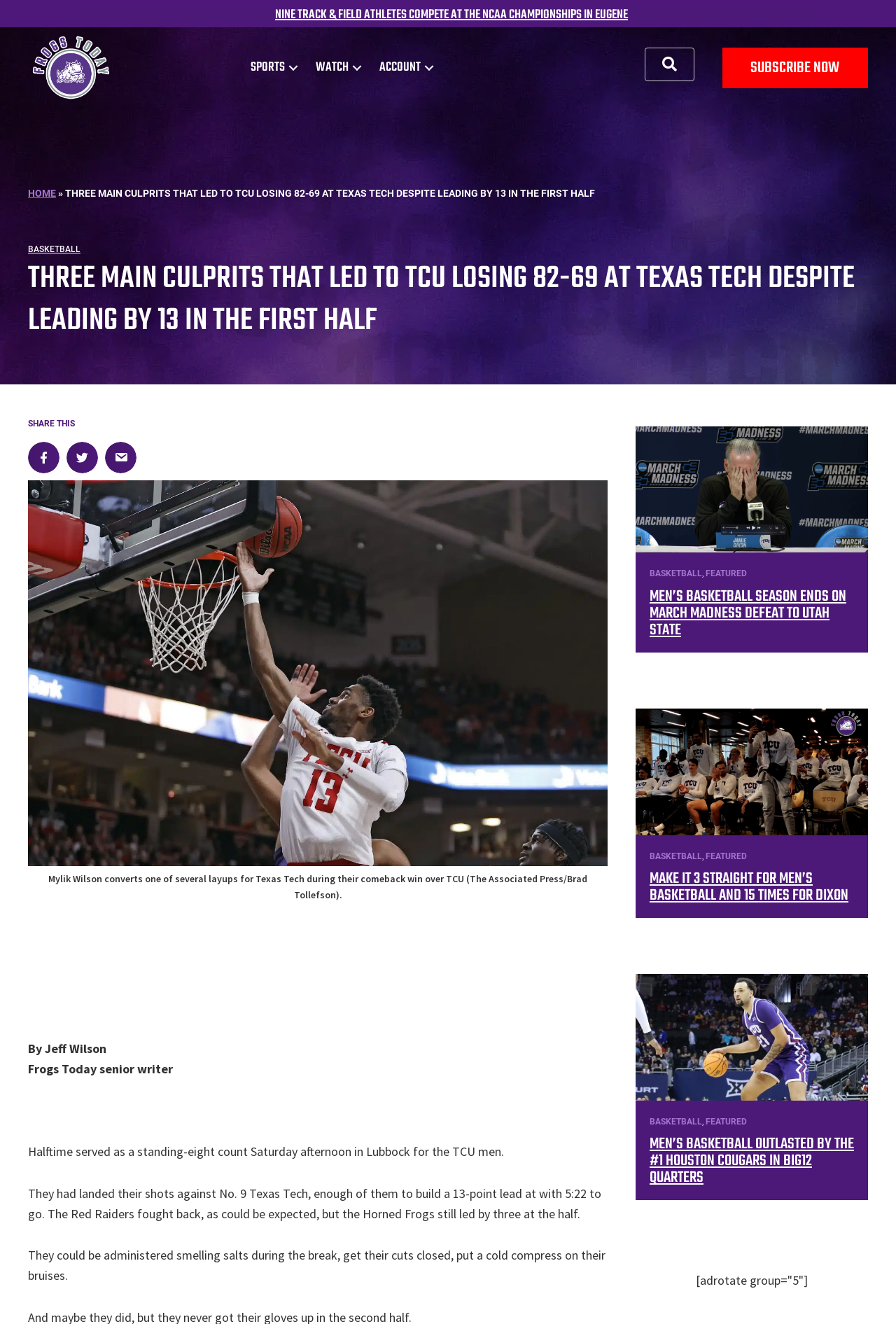Can you specify the bounding box coordinates for the region that should be clicked to fulfill this instruction: "Click on the 'Share on Facebook' link".

[0.031, 0.333, 0.066, 0.357]